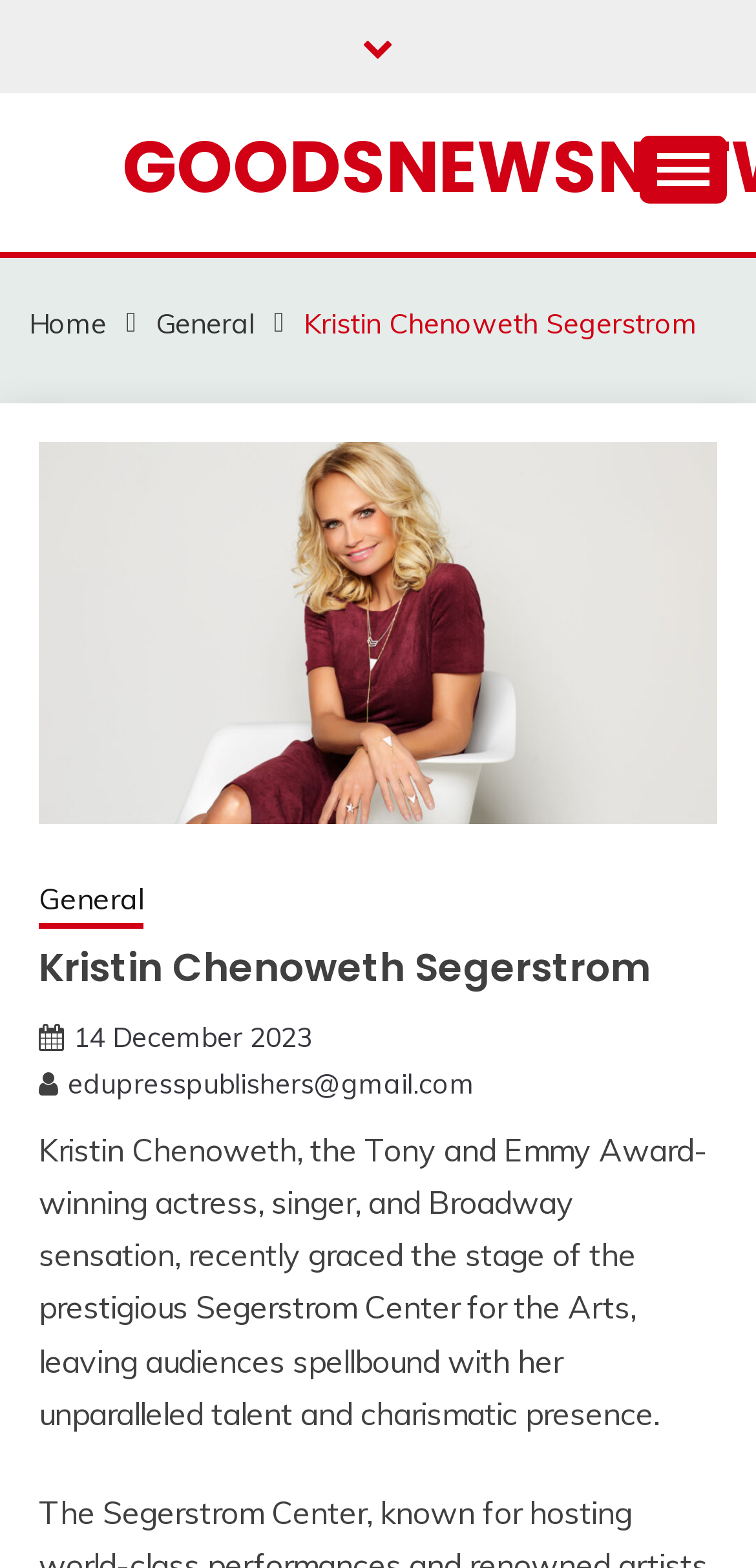Can you give a comprehensive explanation to the question given the content of the image?
How many navigation links are in the breadcrumbs?

The number of navigation links in the breadcrumbs can be found by counting the link elements within the navigation element 'Breadcrumbs', which are 'Home', 'General', and 'Kristin Chenoweth Segerstrom'.